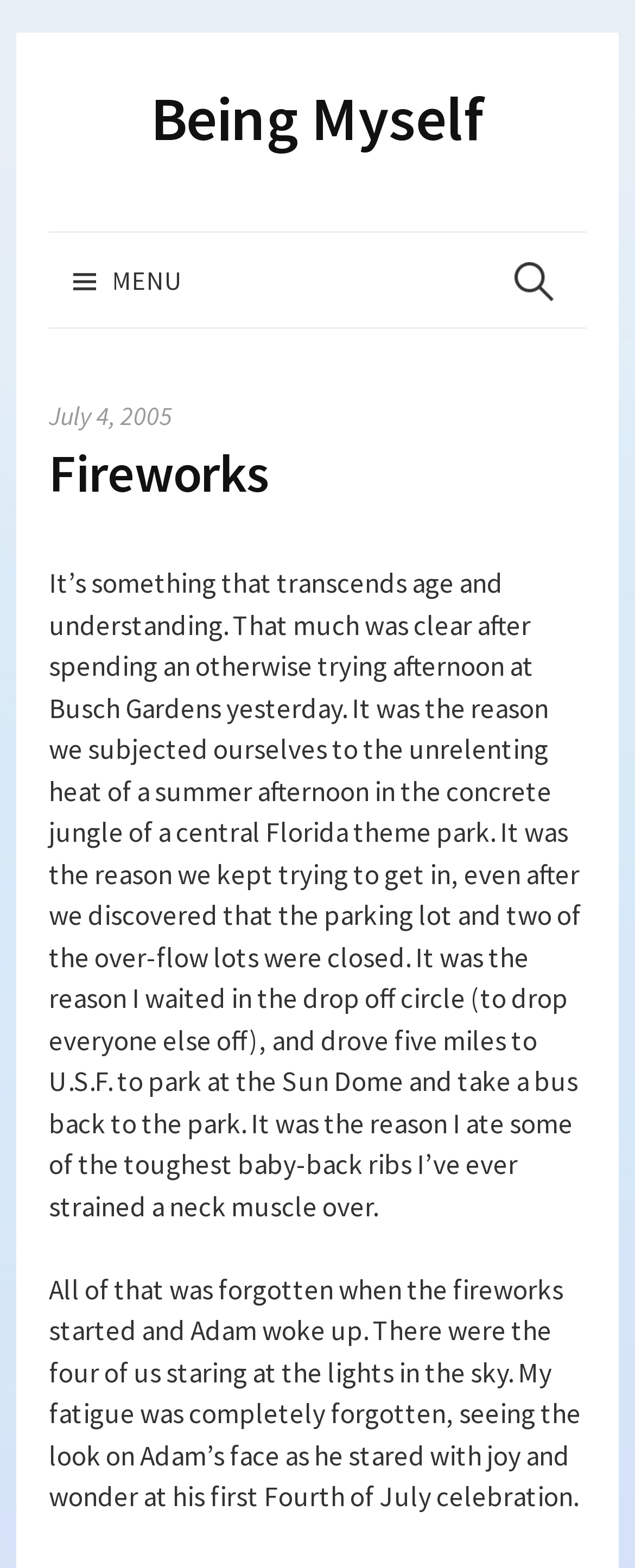Please respond to the question with a concise word or phrase:
Where did the author park?

U.S.F. Sun Dome